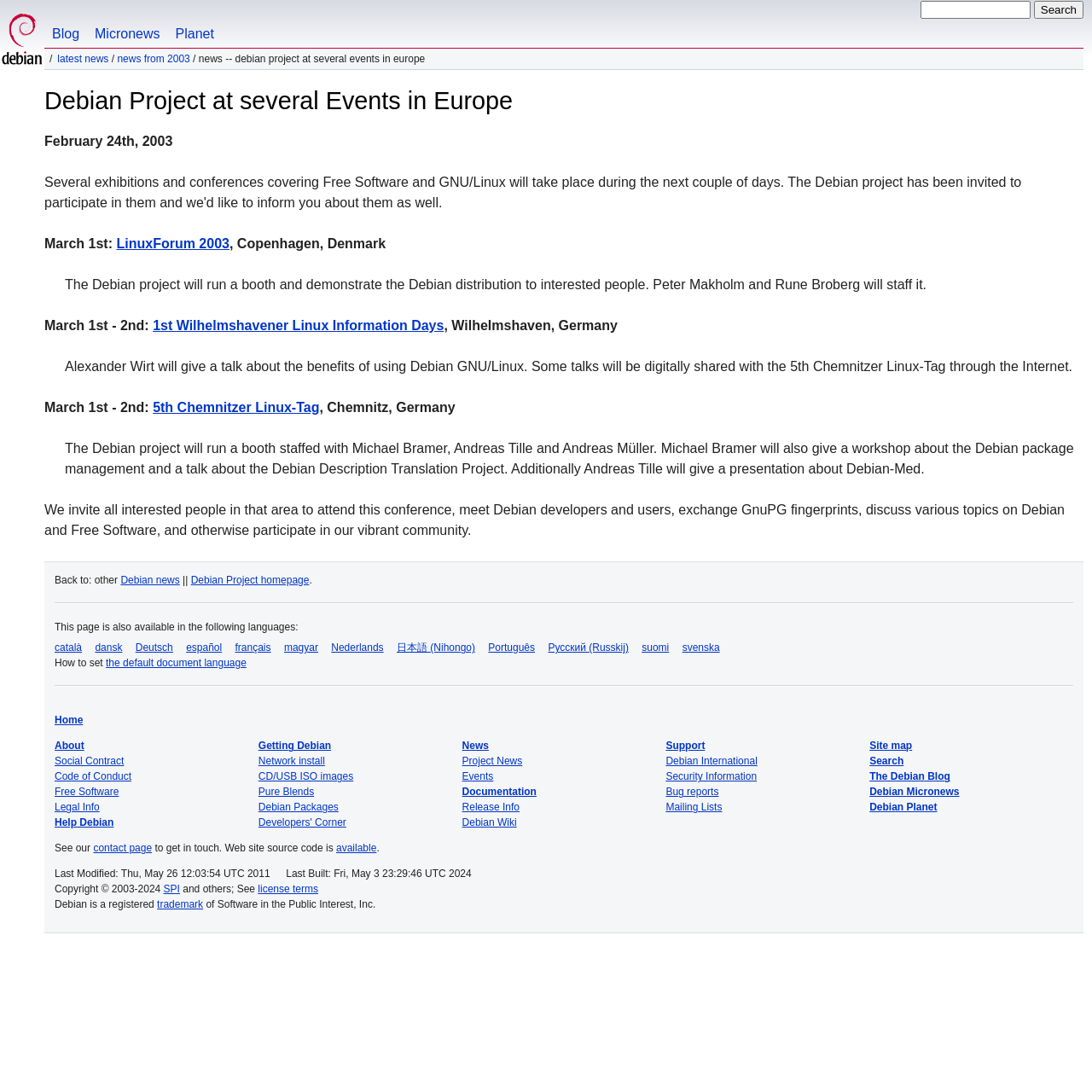Locate the bounding box coordinates of the element that needs to be clicked to carry out the instruction: "Switch to the Deutsch version of the page". The coordinates should be given as four float numbers ranging from 0 to 1, i.e., [left, top, right, bottom].

[0.124, 0.588, 0.158, 0.599]